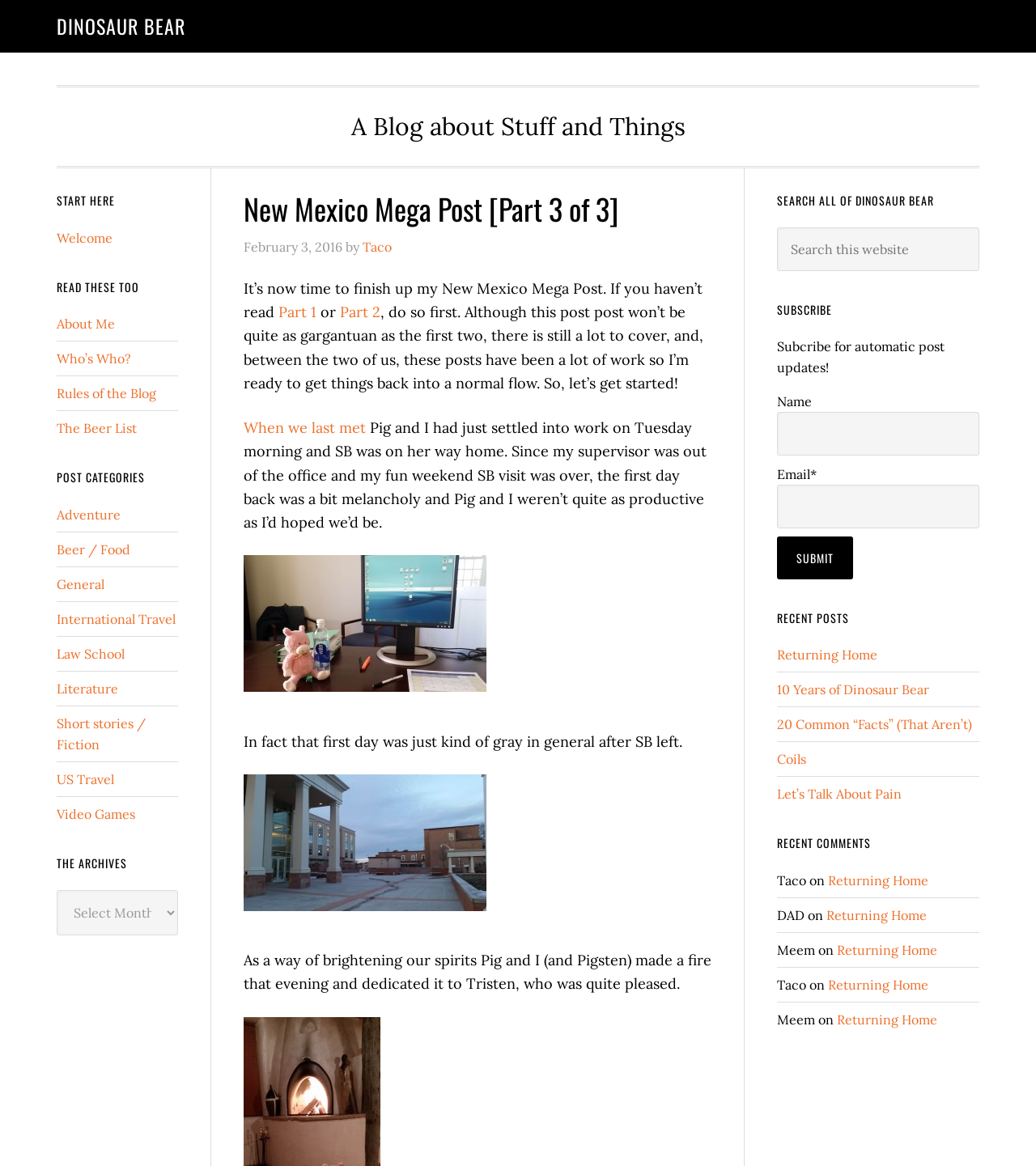Specify the bounding box coordinates for the region that must be clicked to perform the given instruction: "Search this website".

[0.75, 0.195, 0.945, 0.232]